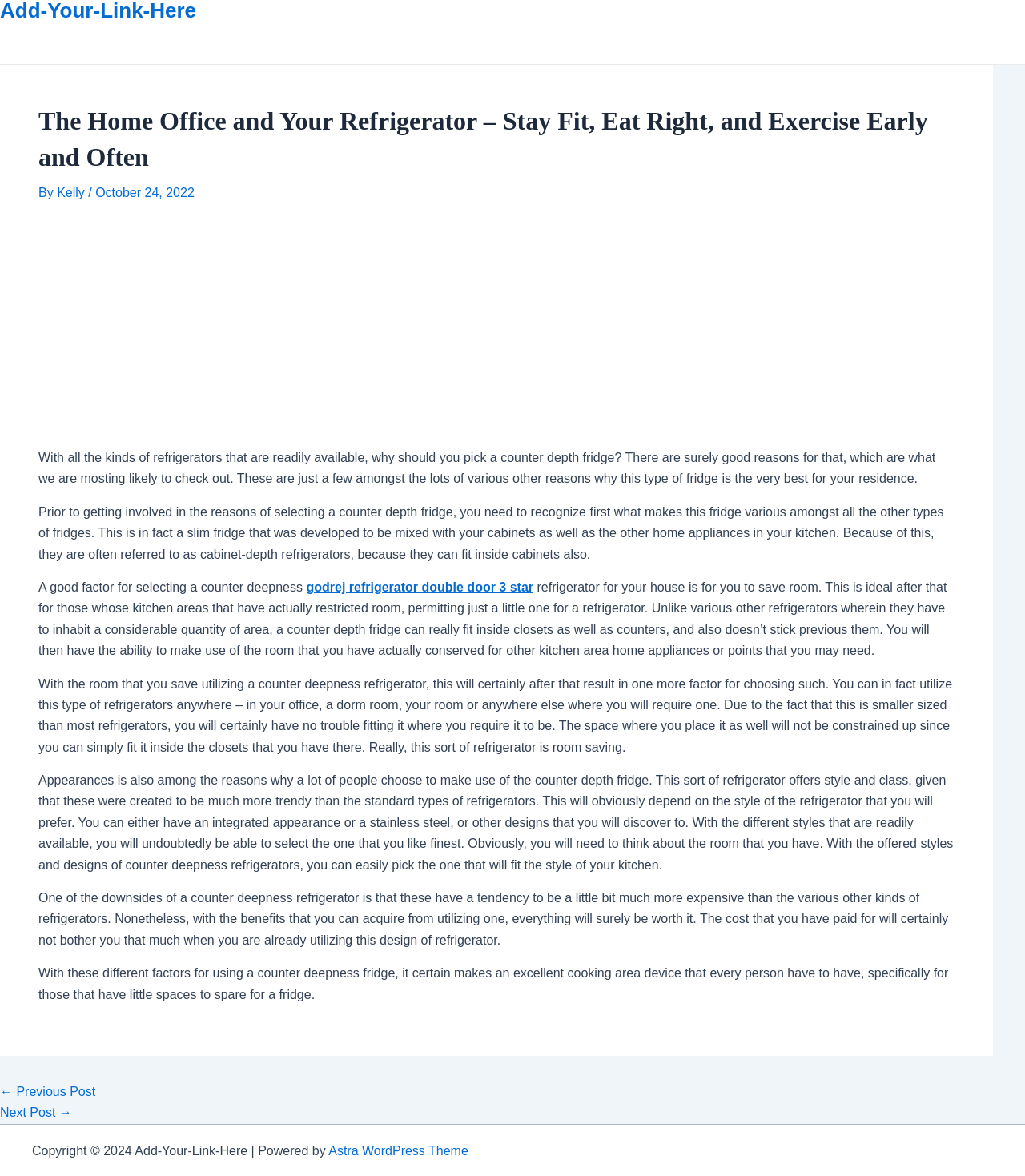Write a detailed summary of the webpage, including text, images, and layout.

This webpage is about the benefits of using a counter depth fridge in a home office. At the top, there is a header with the title "The Home Office and Your Refrigerator – Stay Fit, Eat Right, and Exercise Early and Often" followed by the author's name "Kelly" and the date "October 24, 2022".

Below the header, there is a long article discussing the advantages of choosing a counter depth fridge. The article is divided into several paragraphs, each explaining a different reason why this type of fridge is ideal for a home office. The paragraphs are arranged in a vertical column, with the first paragraph starting from the top left corner of the page.

The article mentions that a counter depth fridge is a slim fridge designed to fit inside cabinets and other kitchen appliances, making it perfect for small kitchens. It also highlights the space-saving feature of this fridge, allowing users to utilize the saved space for other kitchen appliances or items. Additionally, the article notes that the fridge can be used anywhere, including offices, dorm rooms, or bedrooms, due to its compact size.

The article also touches on the stylish design of counter depth fridges, which come in various styles, including integrated and stainless steel designs. However, it notes that these fridges tend to be more expensive than other types of refrigerators.

At the bottom of the page, there is a navigation section with links to previous and next posts. Below the navigation section, there is a copyright notice with a link to the Astra WordPress Theme.

Overall, the webpage is focused on providing information about the benefits of using a counter depth fridge in a home office, with a clear and organized layout that makes it easy to read and understand.